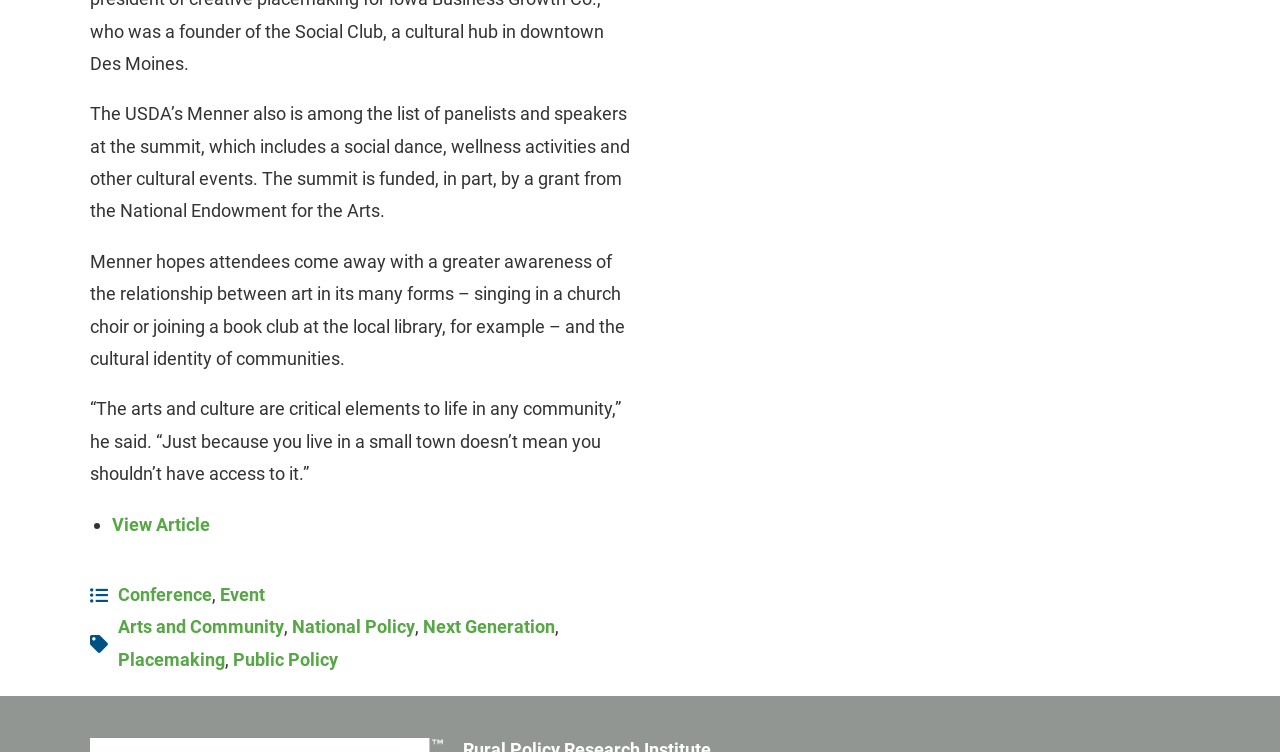Respond to the question below with a concise word or phrase:
What is the significance of art and culture in communities?

Critical elements to life